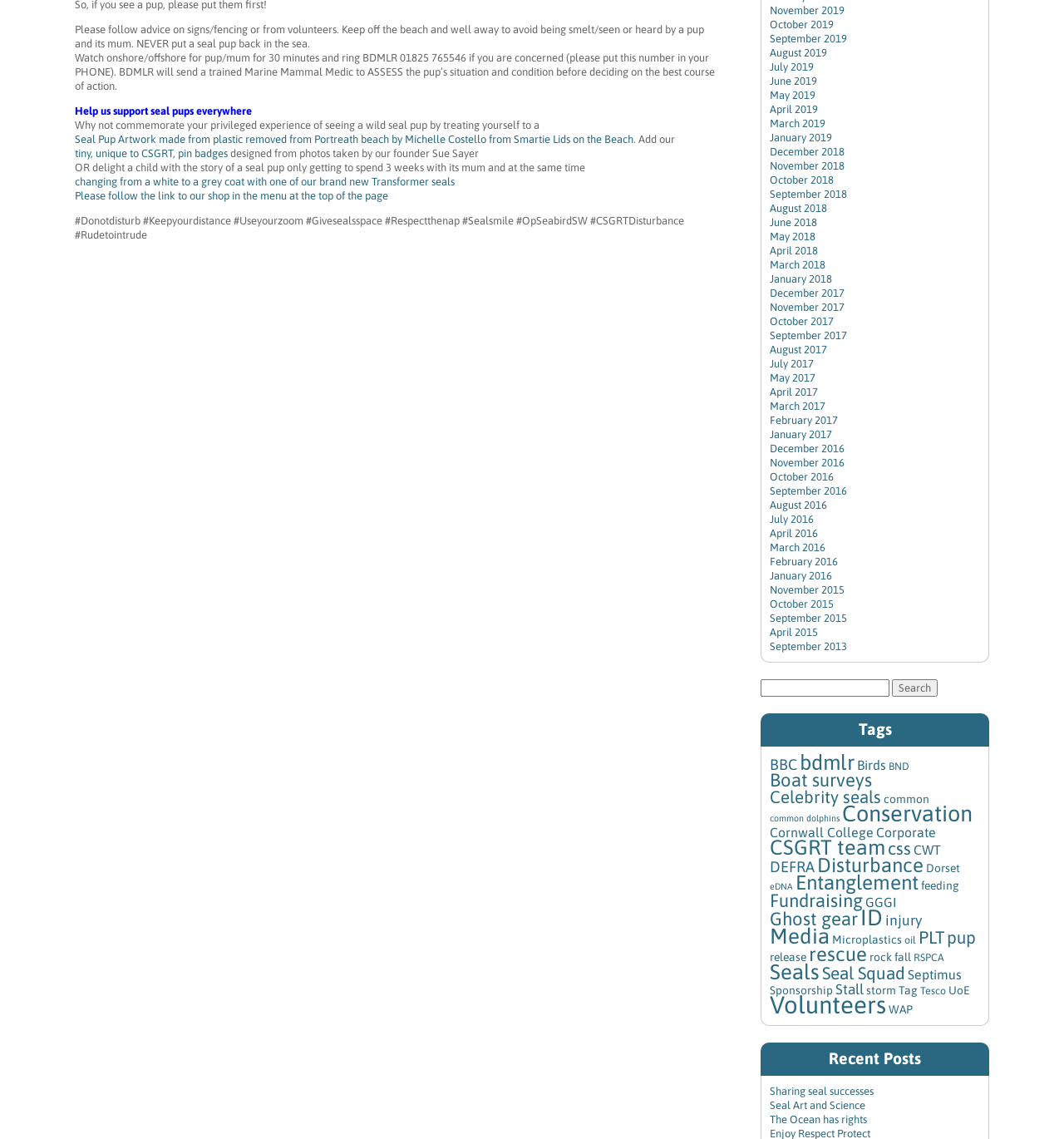Find the bounding box coordinates of the element to click in order to complete this instruction: "Search for something". The bounding box coordinates must be four float numbers between 0 and 1, denoted as [left, top, right, bottom].

[0.715, 0.596, 0.93, 0.612]